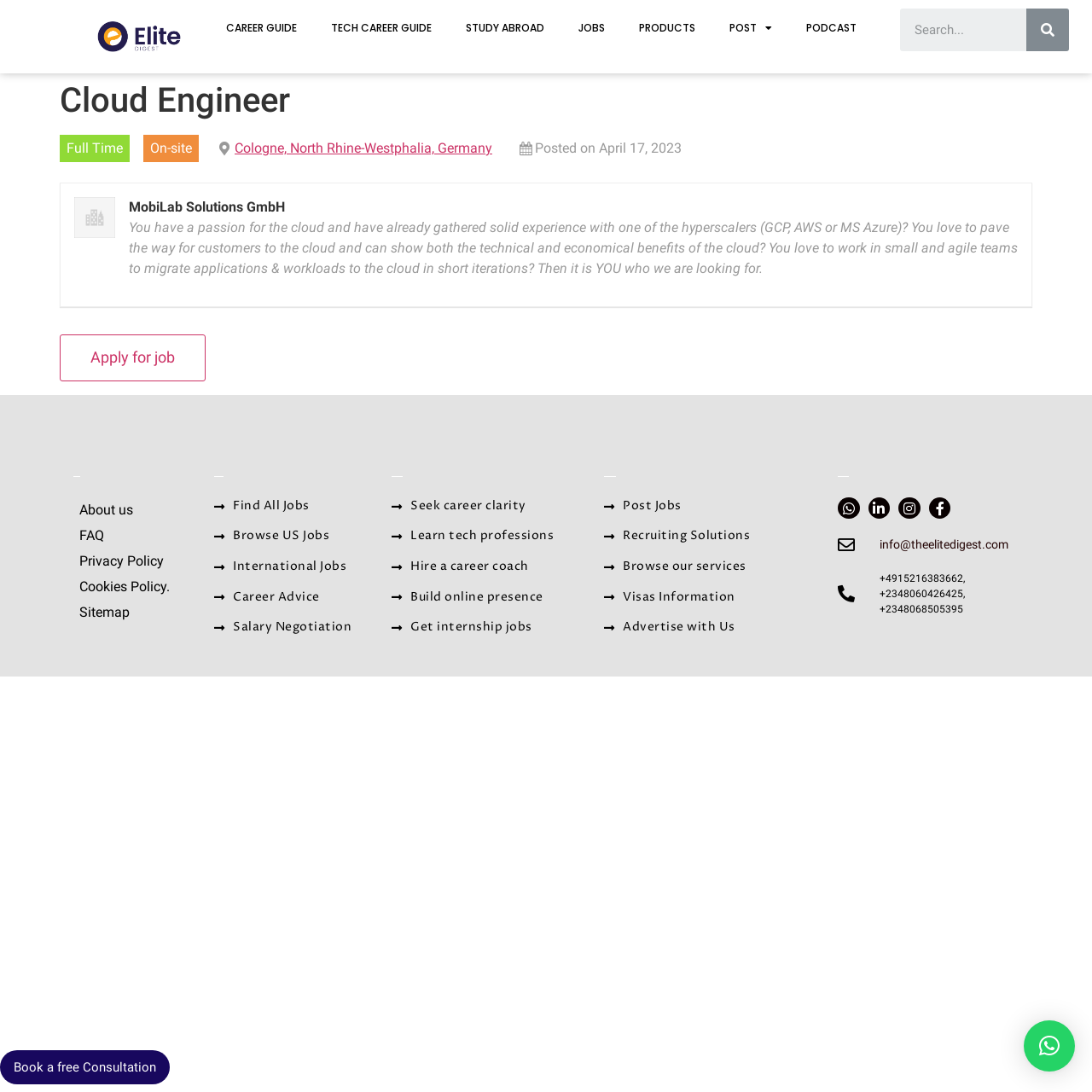Summarize the webpage with intricate details.

This webpage is about a job posting for a Cloud Engineer position at Elite Digest. At the top, there is a logo with the text "ELITE DIGEST 01 Copy" and a navigation menu with links to various sections such as "CAREER GUIDE", "TECH CAREER GUIDE", "STUDY ABROAD", "JOBS", "PRODUCTS", and "POST". 

Below the navigation menu, there is a search bar with a search button. The main content of the page is divided into two sections. On the left, there is a job description section with a heading "Cloud Engineer" and details about the job, including the type ("Full Time"), location ("Cologne, North Rhine-Westphalia, Germany"), and a brief summary of the job requirements. There is also an image of the company "MobiLab Solutions GmbH" and a button to "Apply for job".

On the right, there are several links to related resources, including "About us", "FAQ", "Privacy Policy", and "Sitemap". Below these links, there are more links to job-related resources, such as "Find All Jobs", "Browse US Jobs", and "Career Advice". There are also links to services offered by the company, including "Post Jobs" and "Recruiting Solutions".

At the bottom of the page, there are social media links to Whatsapp, LinkedIn, Instagram, and Facebook, as well as a contact email and phone numbers. There is also a button to "Book a free Consultation" and a close button at the bottom right corner of the page.